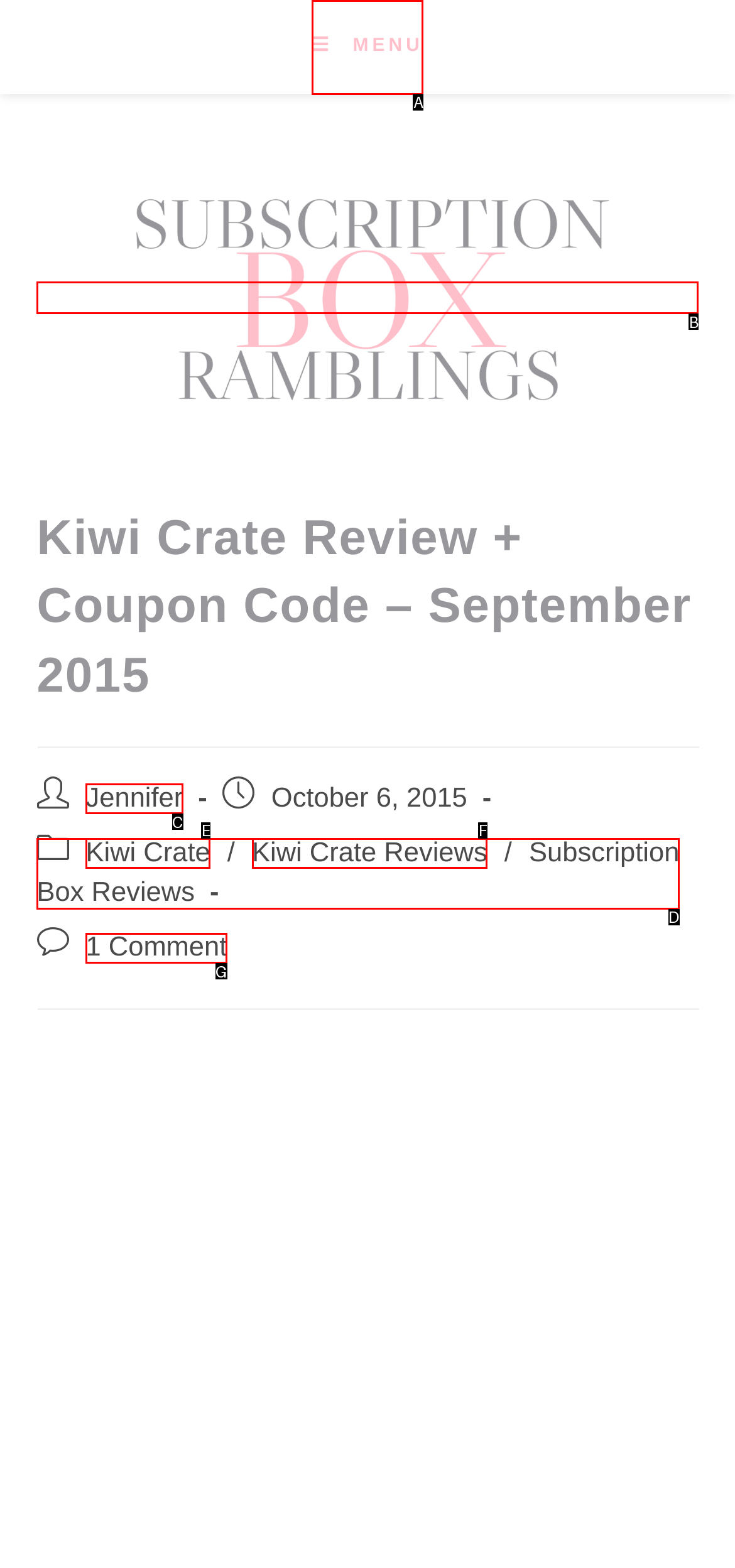Choose the HTML element that corresponds to the description: Menu Close
Provide the answer by selecting the letter from the given choices.

A